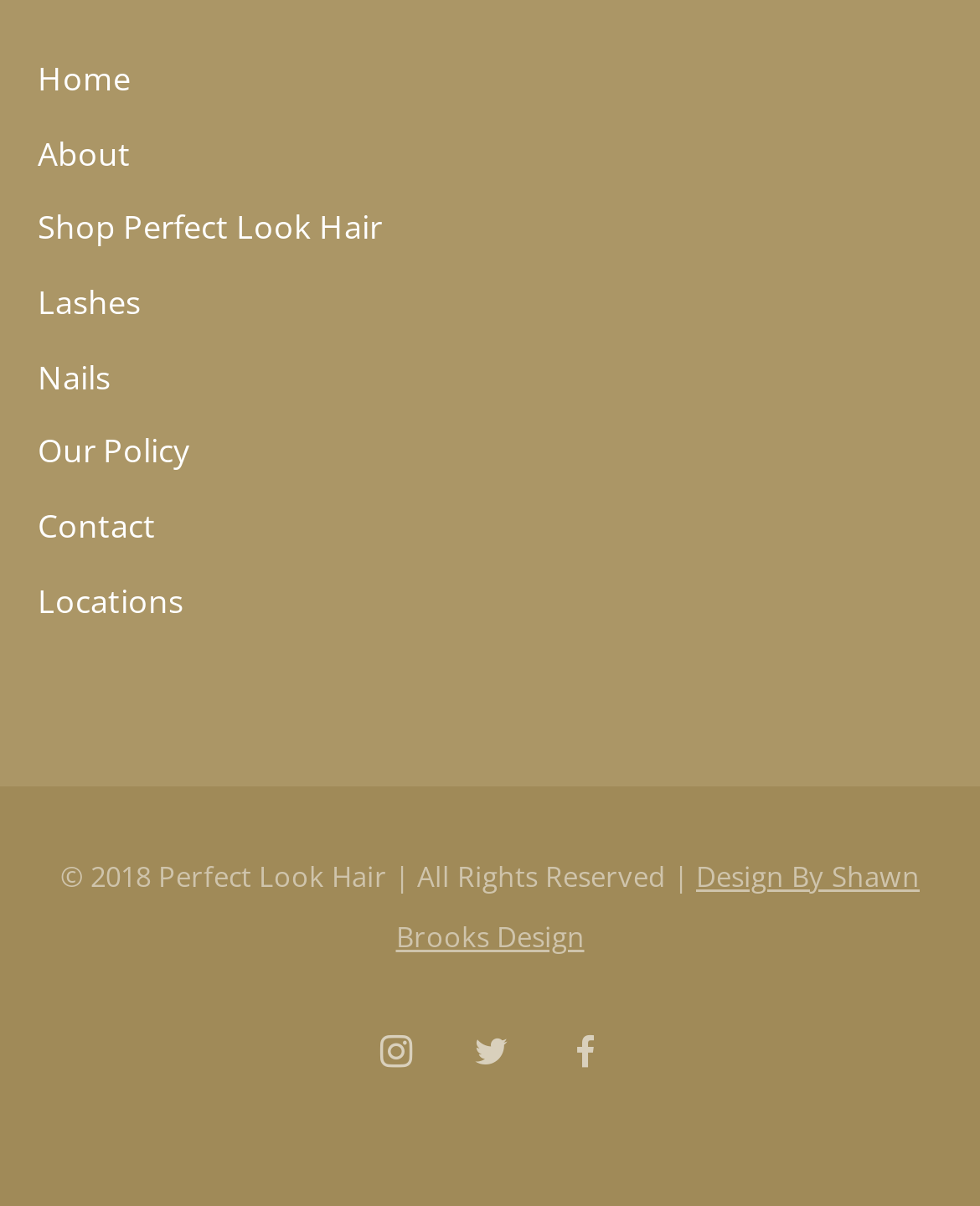Using the information shown in the image, answer the question with as much detail as possible: How many social media links are present?

There are three social media links present at the bottom right corner of the webpage, represented by the link elements with OCR text '', '', and '', and their corresponding bounding box coordinates.